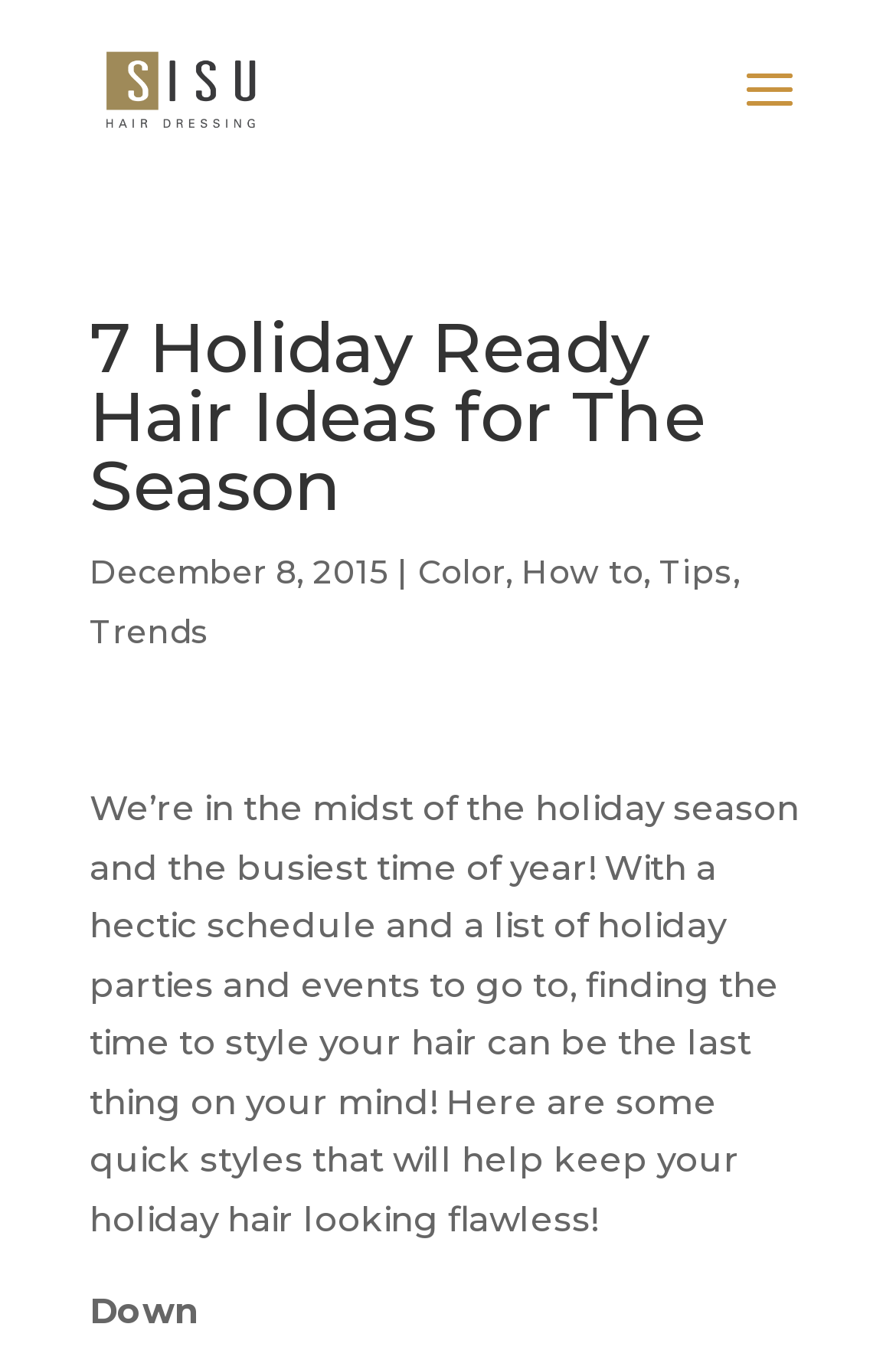Please find and generate the text of the main heading on the webpage.

7 Holiday Ready Hair Ideas for The Season